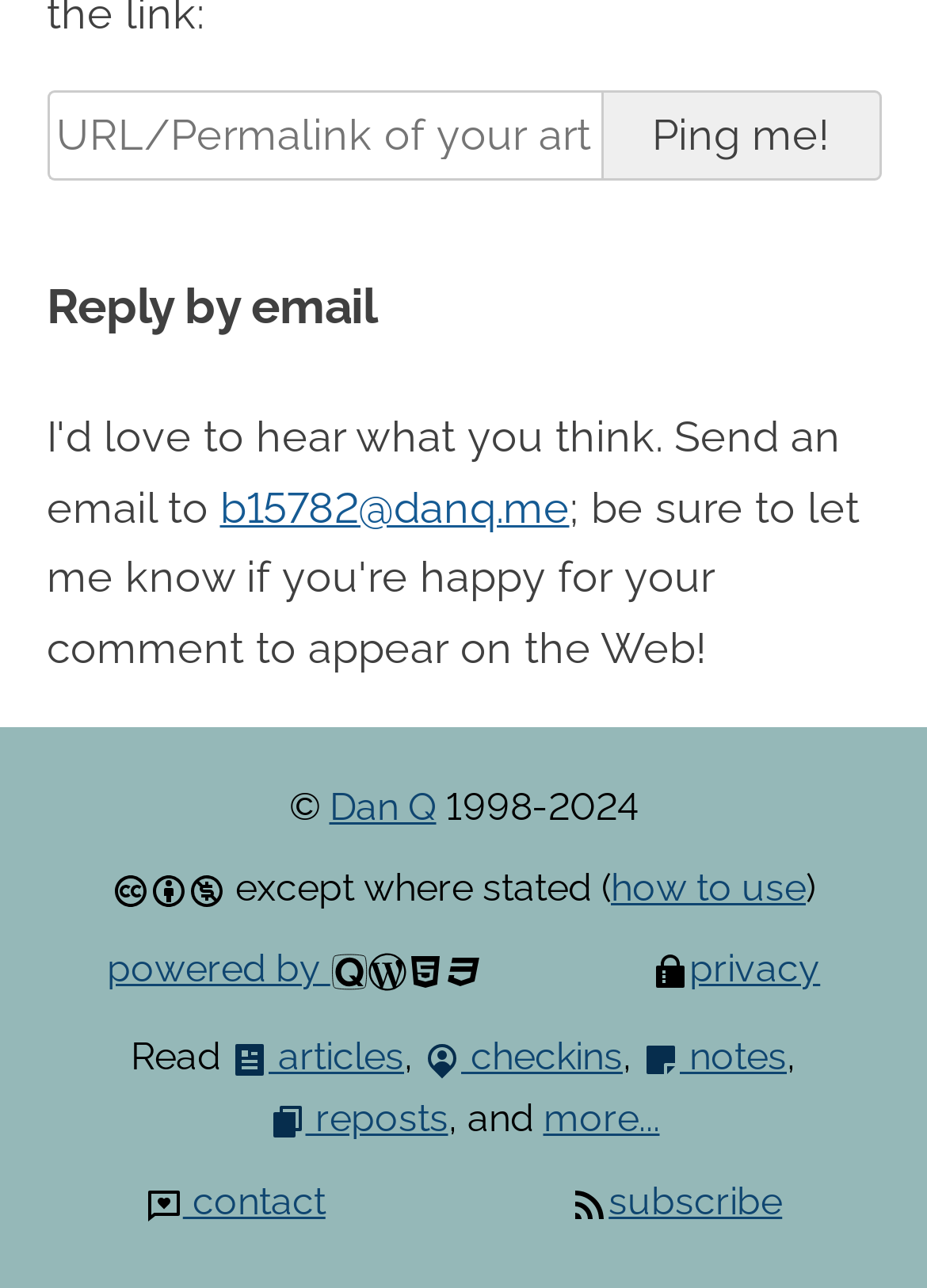Kindly respond to the following question with a single word or a brief phrase: 
How can I contact the owner of the website?

Through the contact link